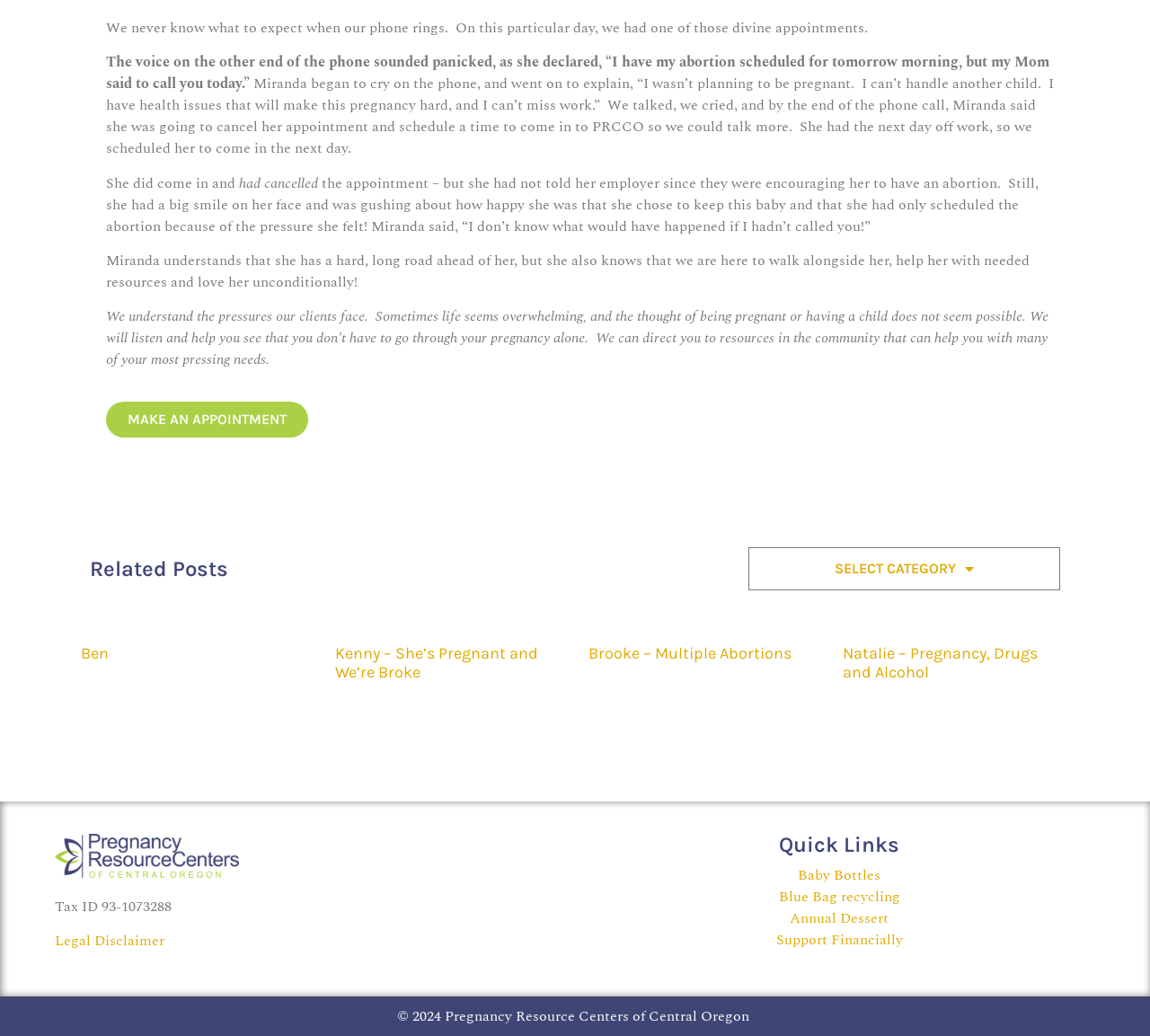Extract the bounding box for the UI element that matches this description: "Brooke – Multiple Abortions".

[0.512, 0.621, 0.688, 0.64]